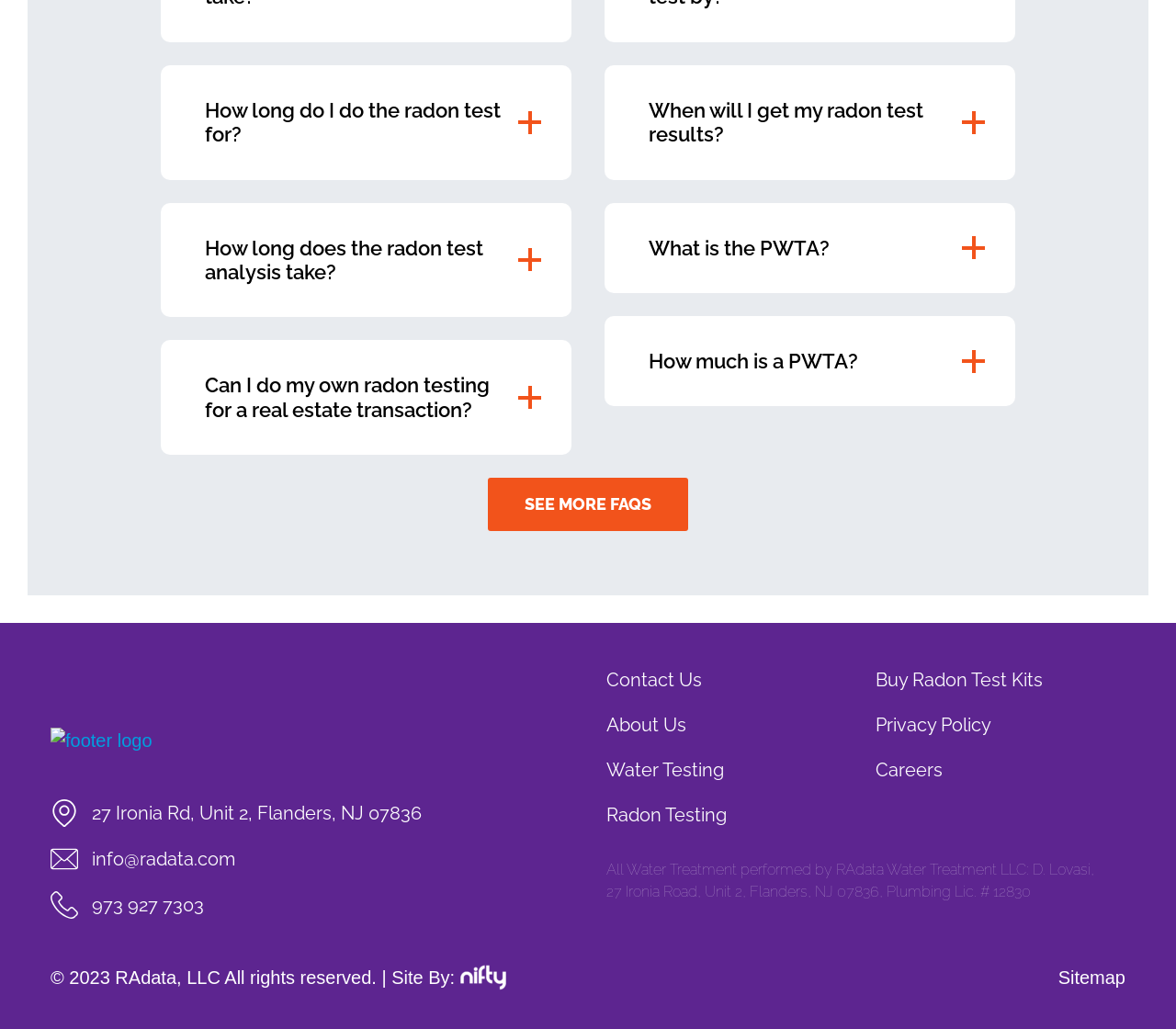Please provide a brief answer to the following inquiry using a single word or phrase:
What is the Private Well Testing Act (PWTA)?

A standardized test for private wells